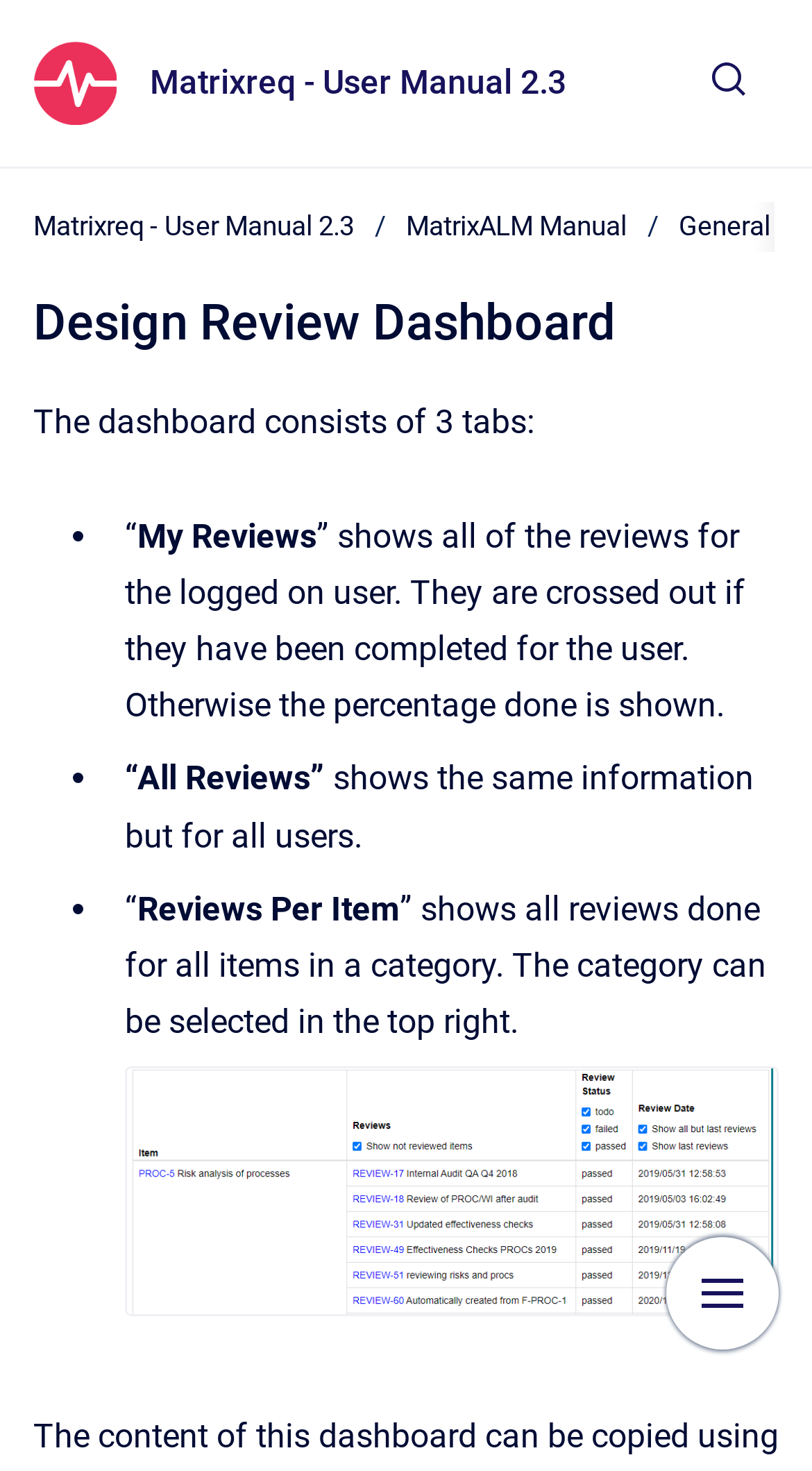What is the main title displayed on this webpage?

Design Review Dashboard